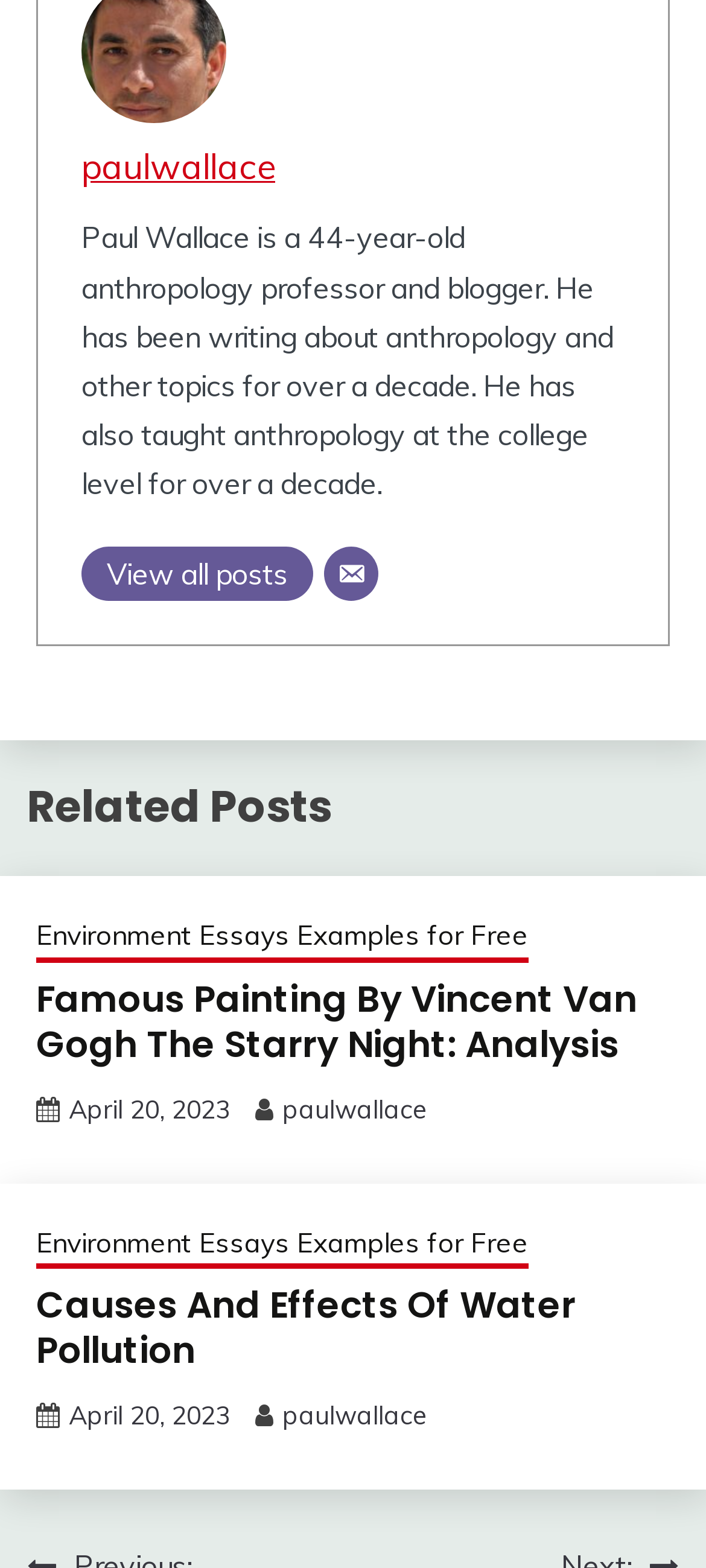Please find the bounding box coordinates of the section that needs to be clicked to achieve this instruction: "Read all posts".

[0.115, 0.348, 0.444, 0.383]